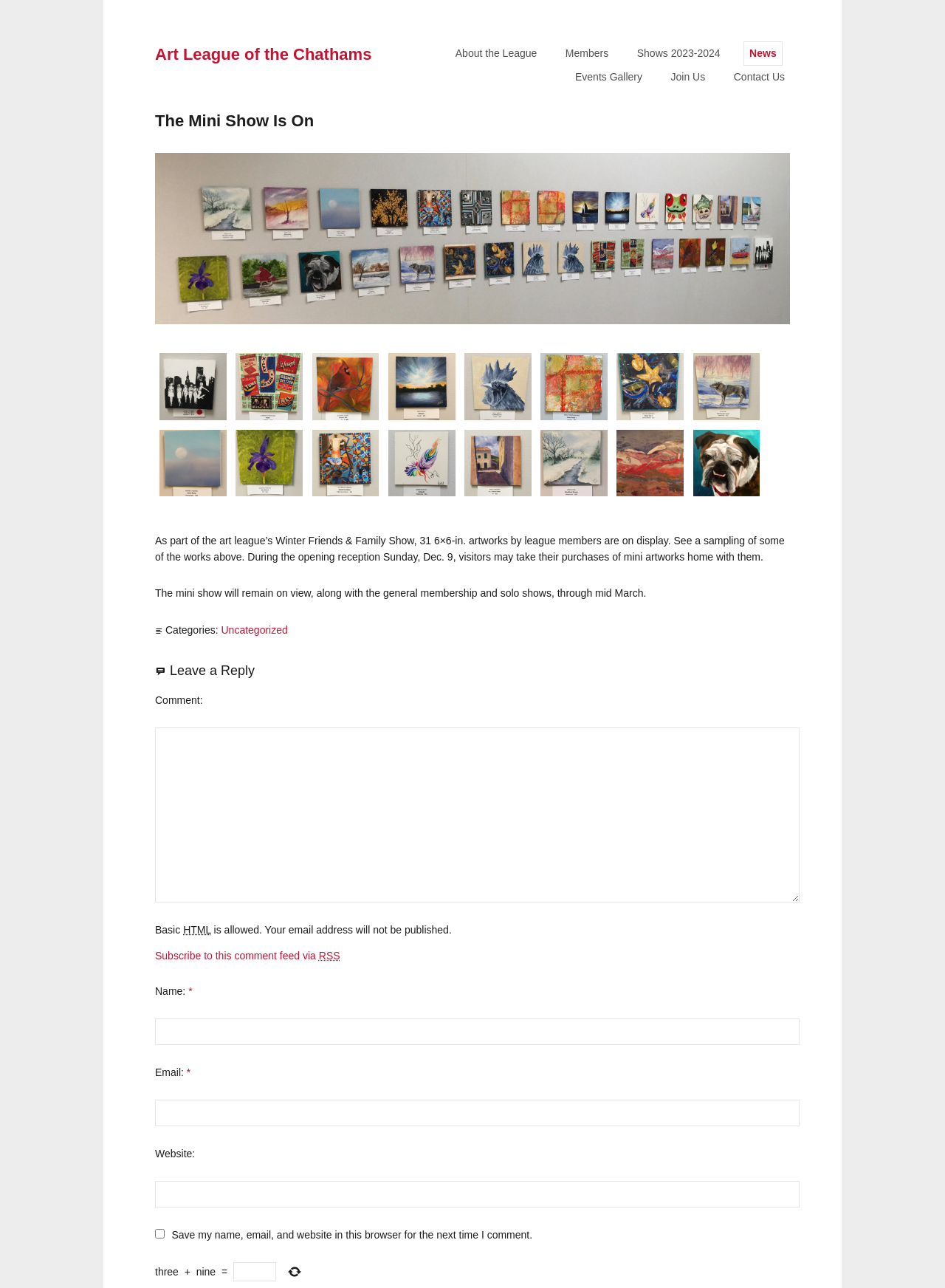Answer briefly with one word or phrase:
How long will the mini show remain on view?

Through mid March